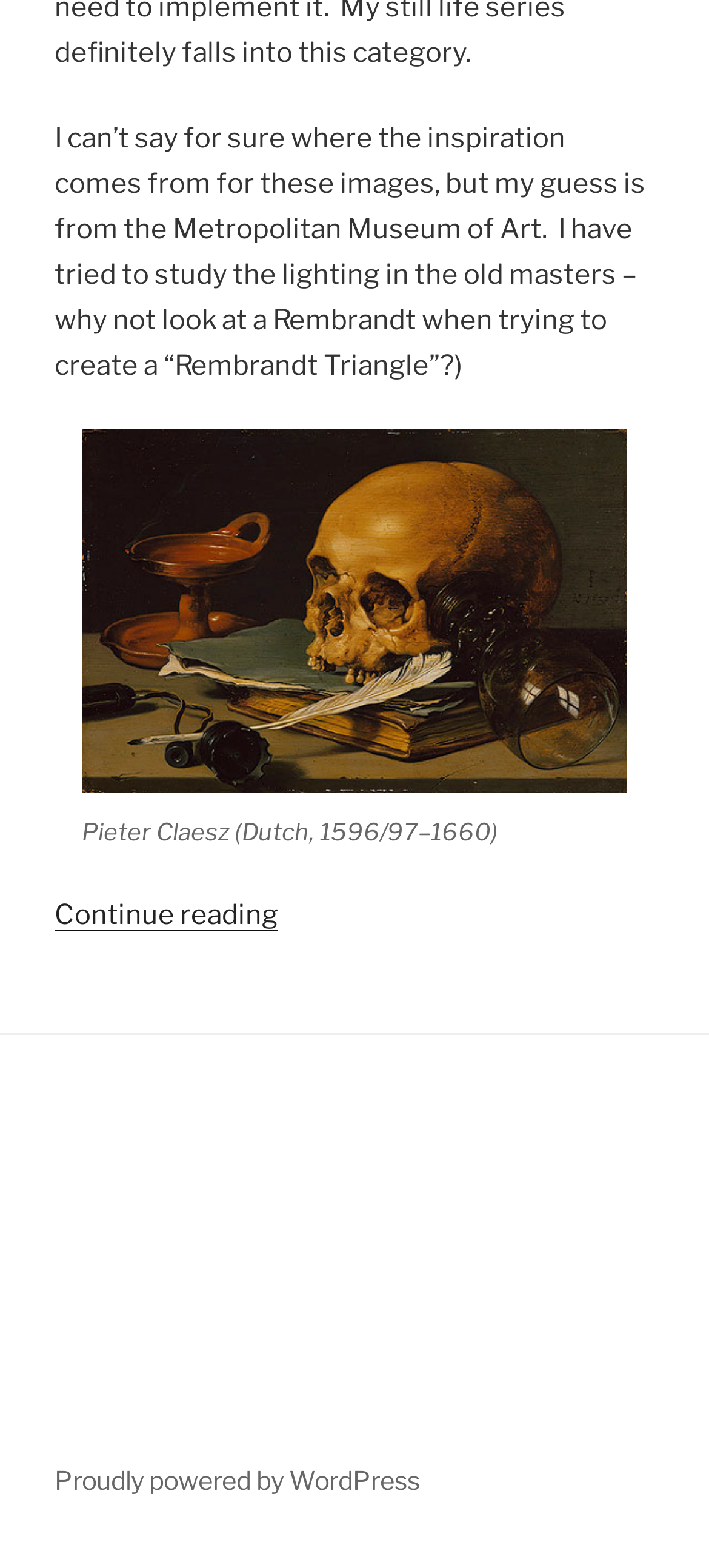Provide a one-word or short-phrase answer to the question:
What is the nationality of Pieter Claesz?

Dutch